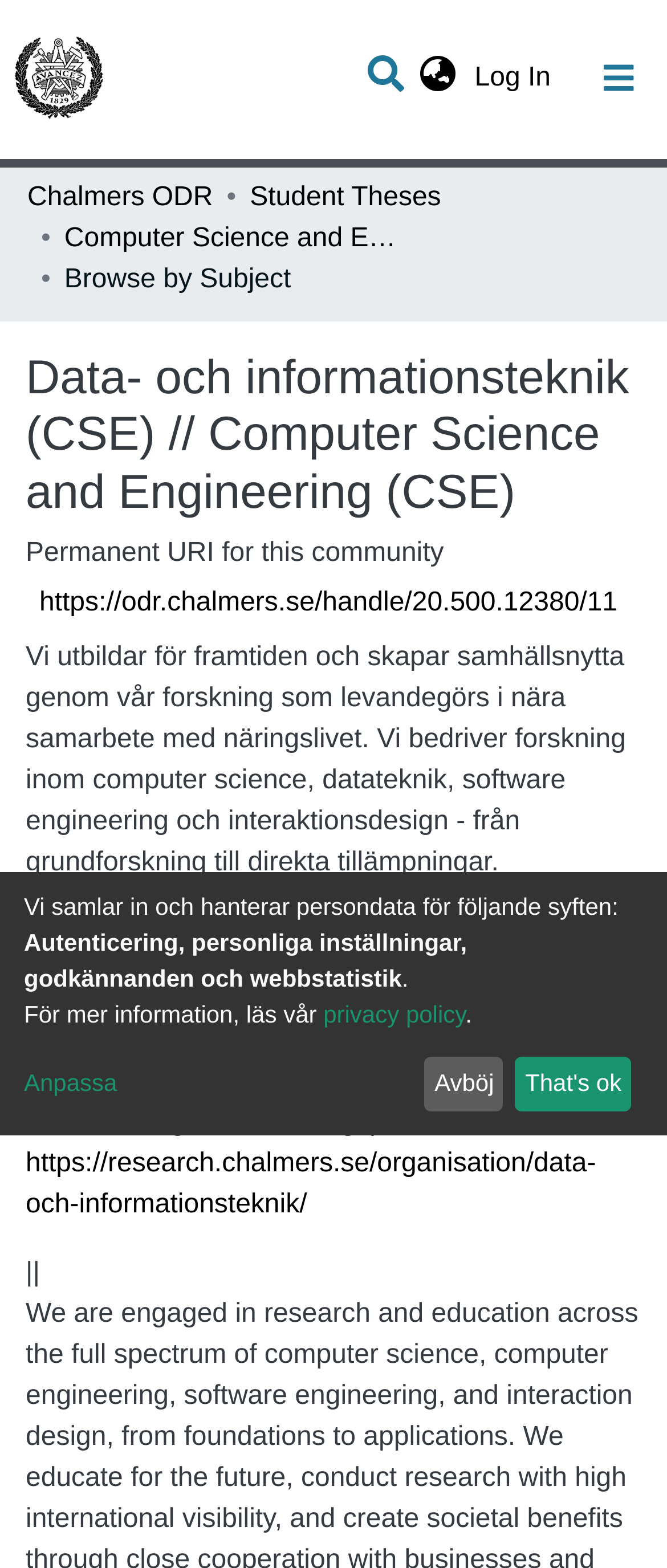Return the bounding box coordinates of the UI element that corresponds to this description: "Communities & Collections". The coordinates must be given as four float numbers in the range of 0 and 1, [left, top, right, bottom].

[0.041, 0.101, 0.959, 0.145]